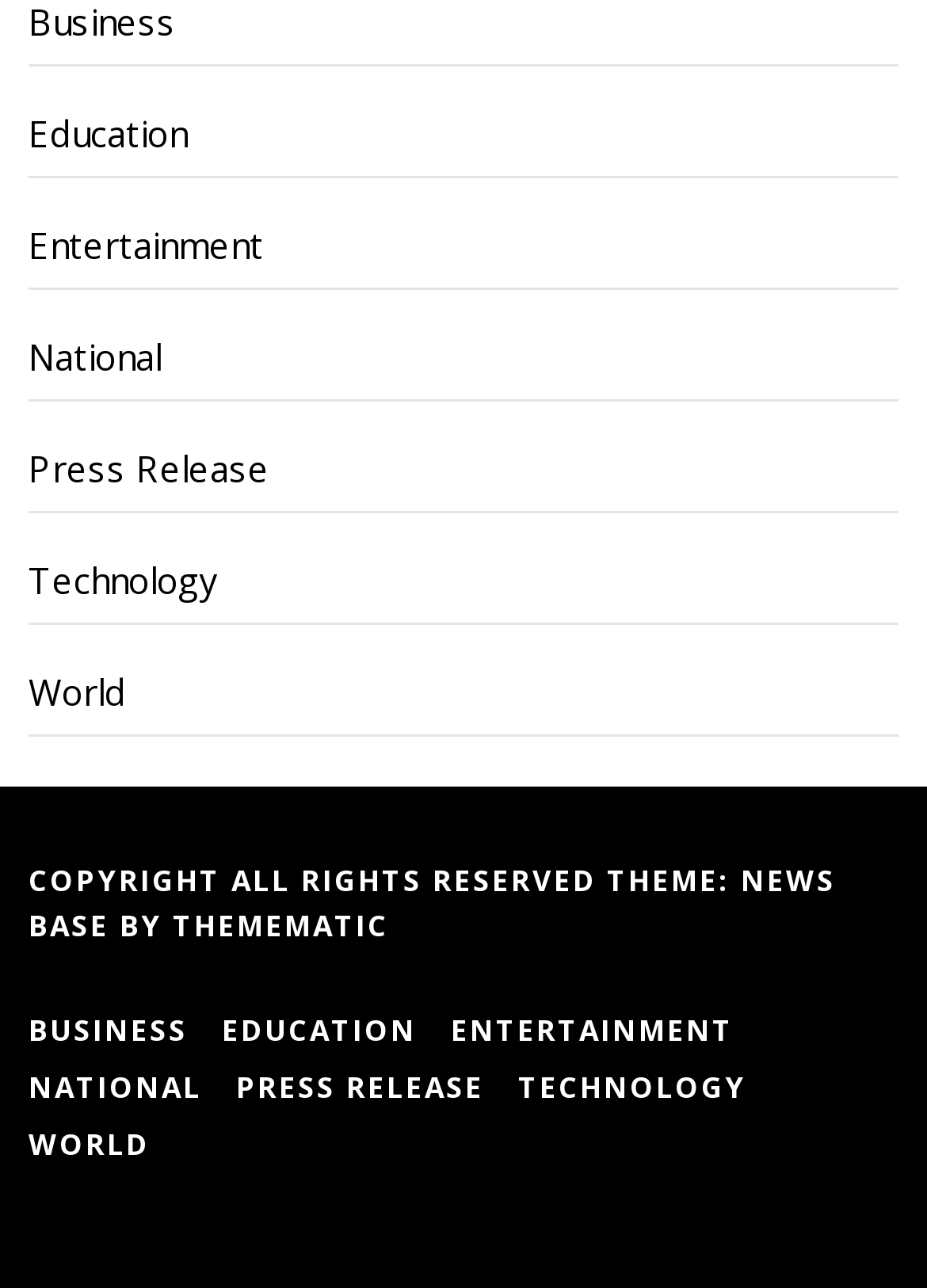Locate the coordinates of the bounding box for the clickable region that fulfills this instruction: "Go to BUSINESS".

[0.031, 0.782, 0.228, 0.818]